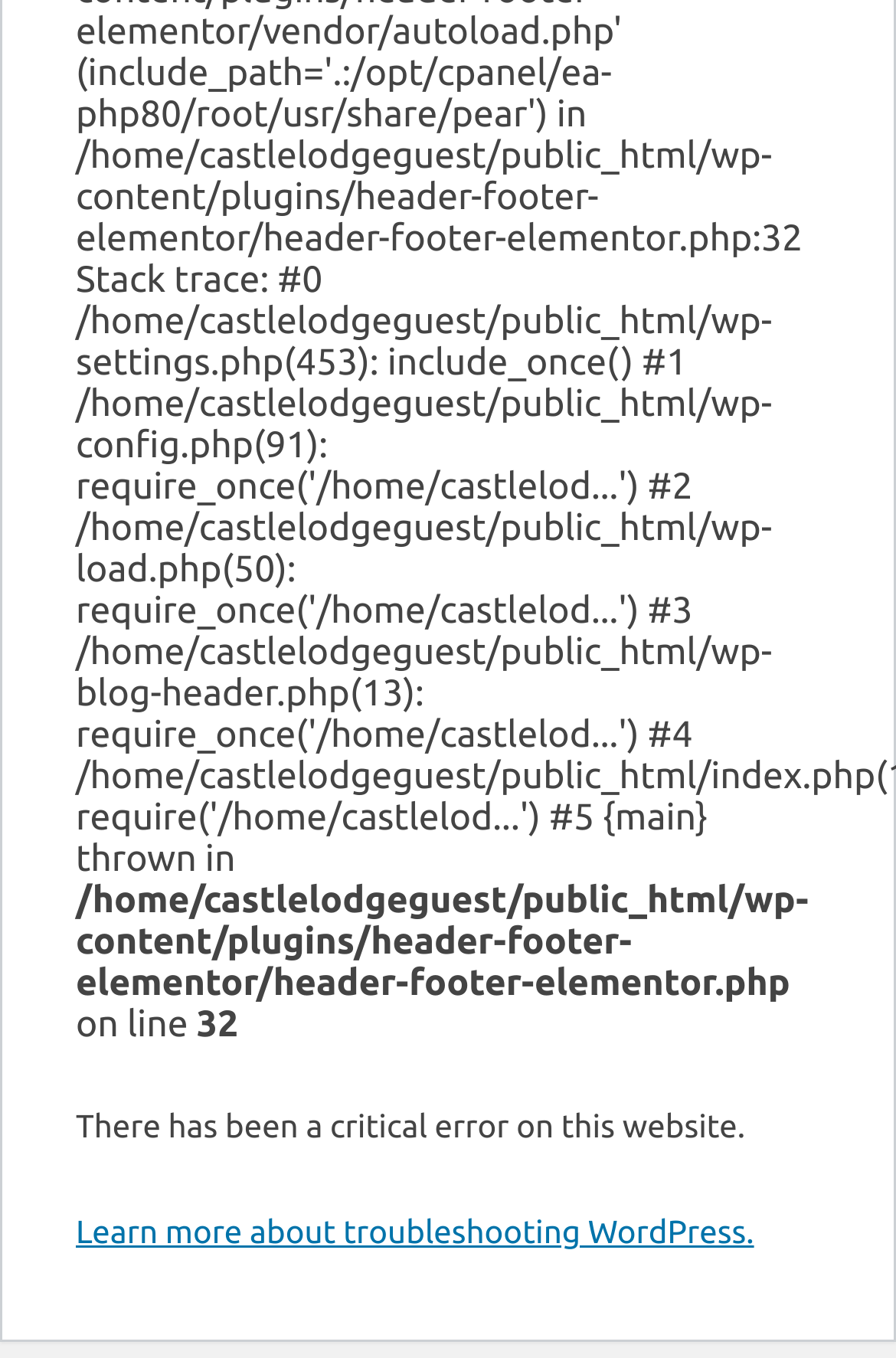Using the description "Learn more about troubleshooting WordPress.", locate and provide the bounding box of the UI element.

[0.085, 0.893, 0.842, 0.92]